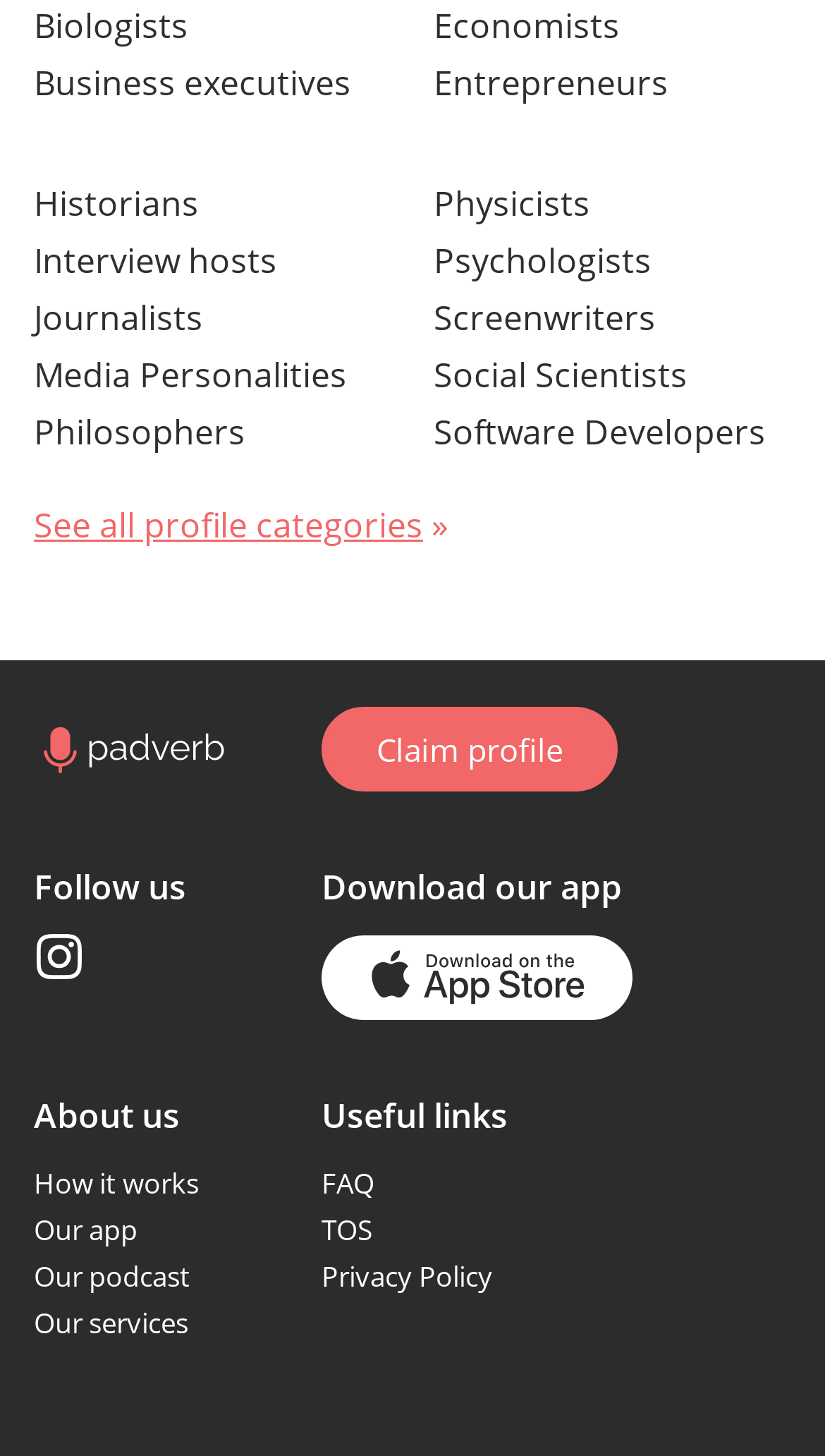Answer with a single word or phrase: 
How many profile categories are listed?

15